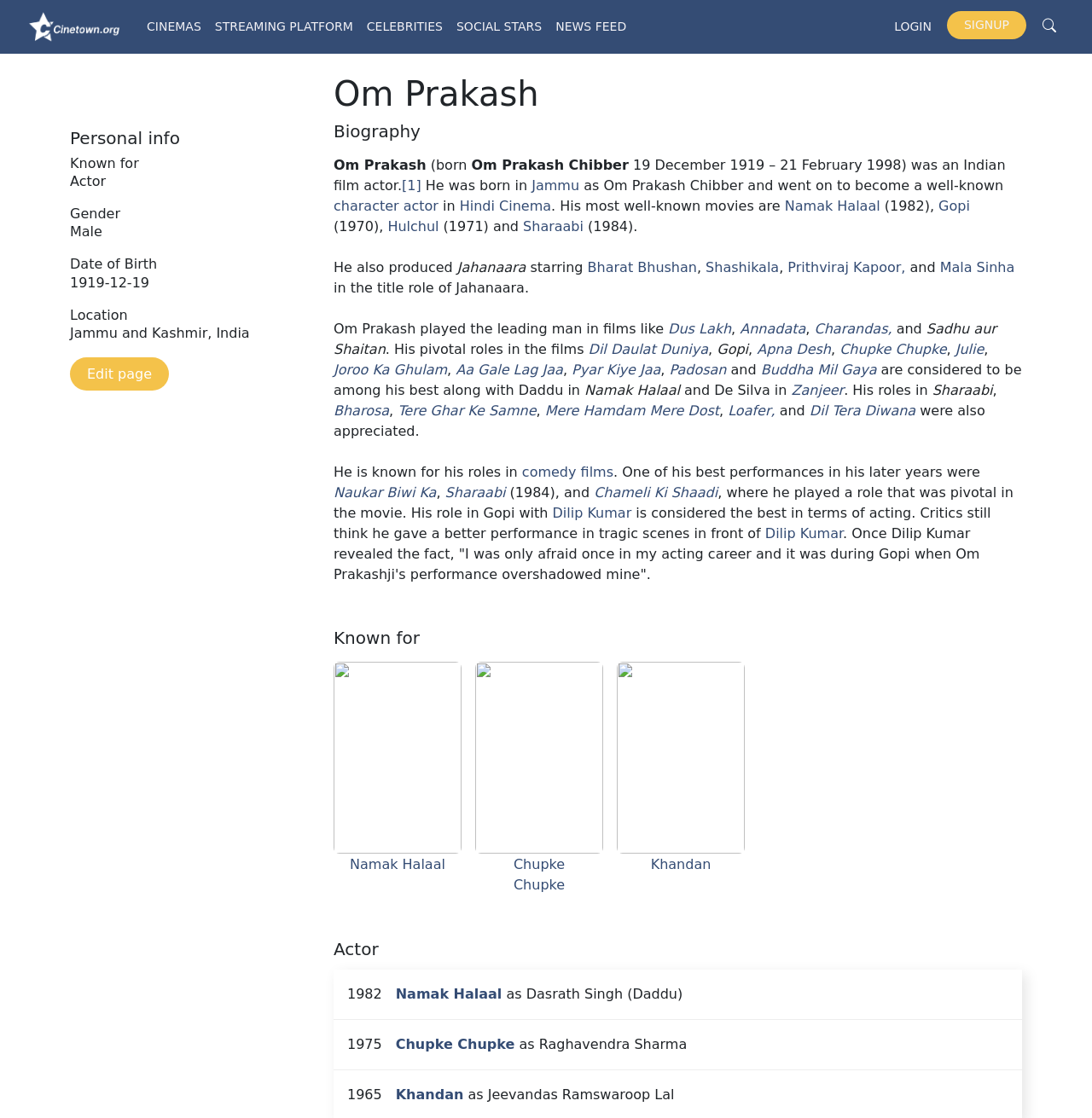What is the name of Om Prakash's film released in 1982?
Use the information from the image to give a detailed answer to the question.

According to the webpage, Om Prakash's film released in 1982 is Namak Halaal, which is mentioned in the biography section as one of his well-known movies.